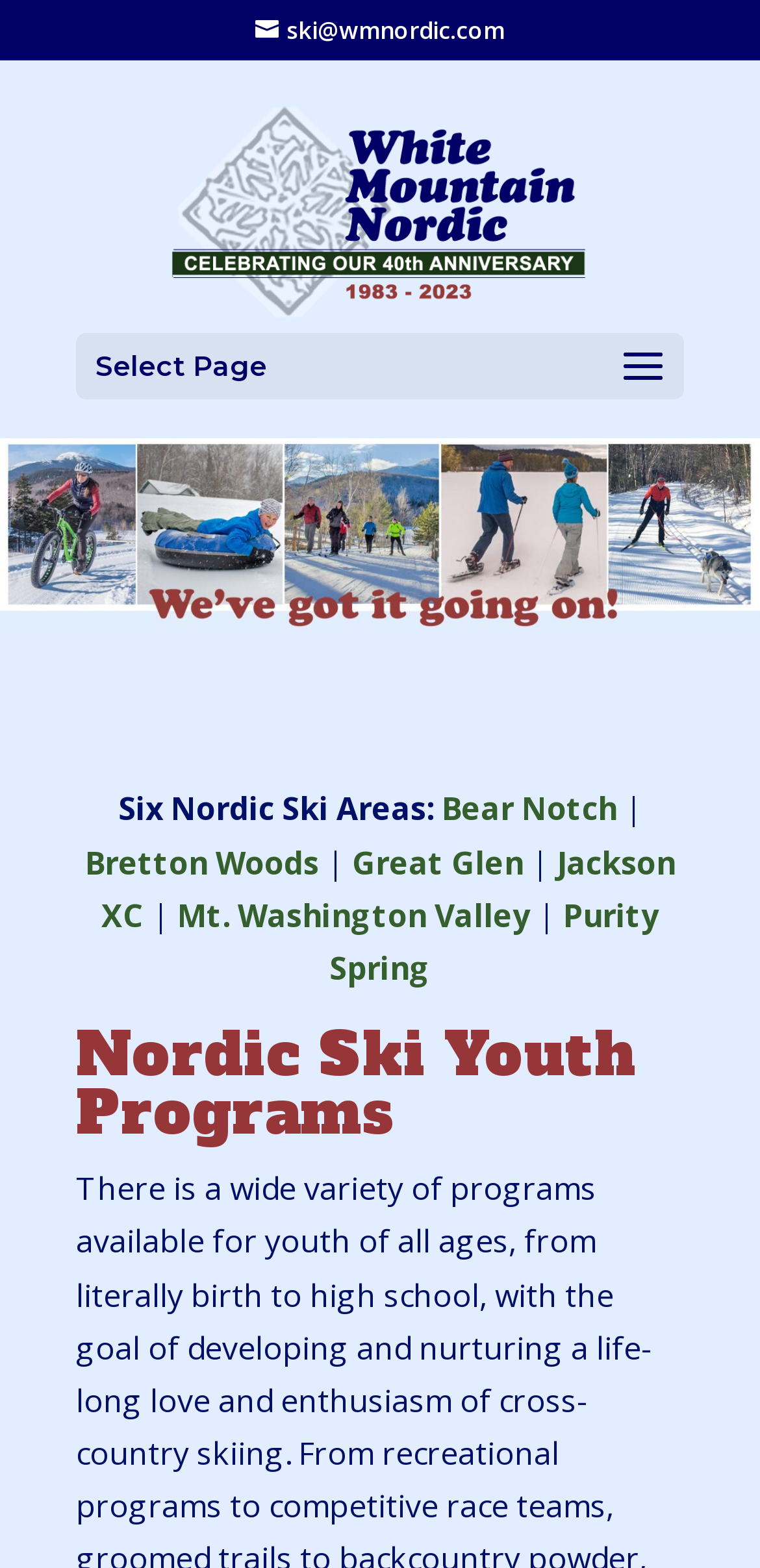Highlight the bounding box coordinates of the element you need to click to perform the following instruction: "Contact White Mountain Nordic via email."

[0.336, 0.009, 0.664, 0.03]